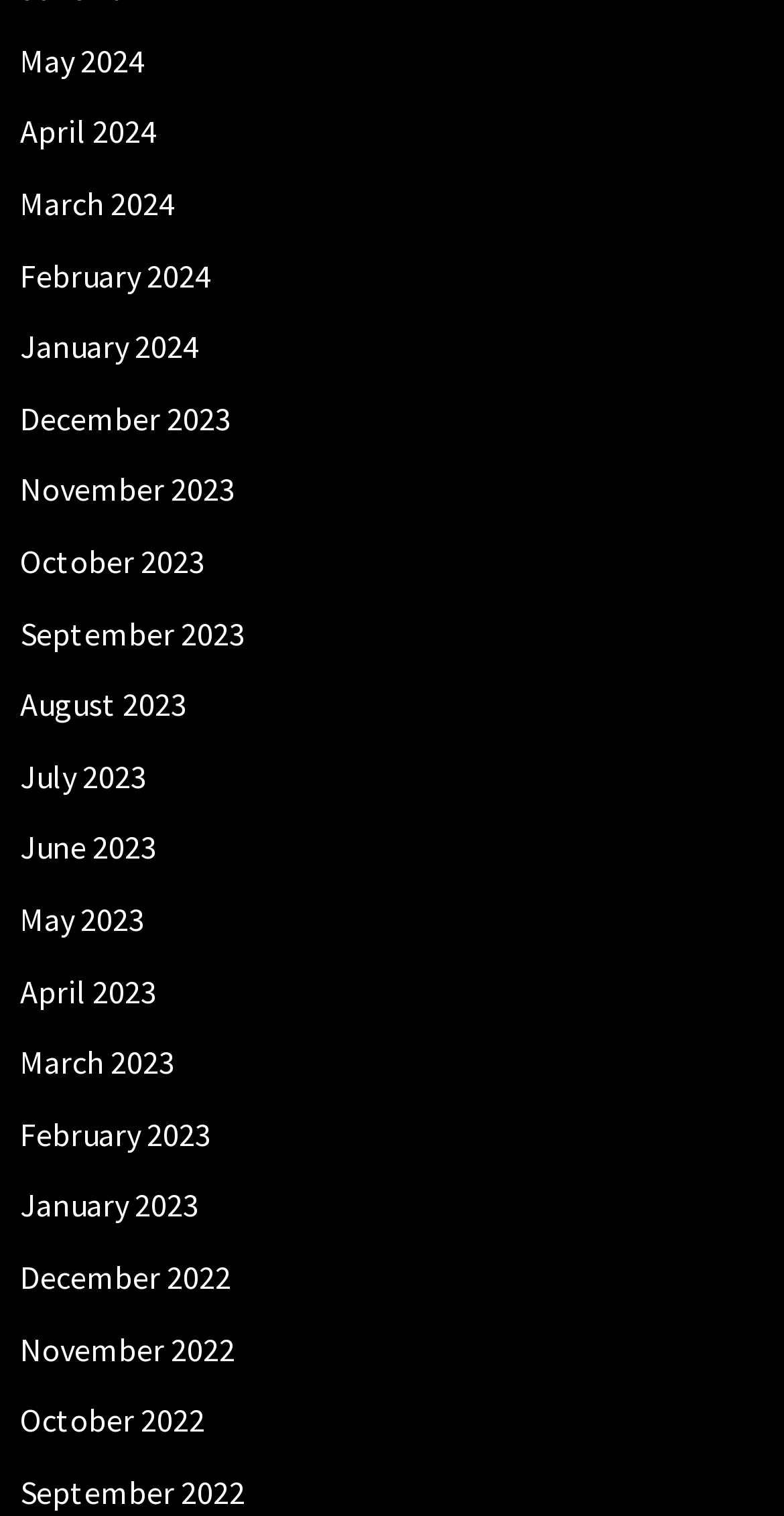Predict the bounding box of the UI element that fits this description: "September 2023".

[0.026, 0.404, 0.313, 0.43]